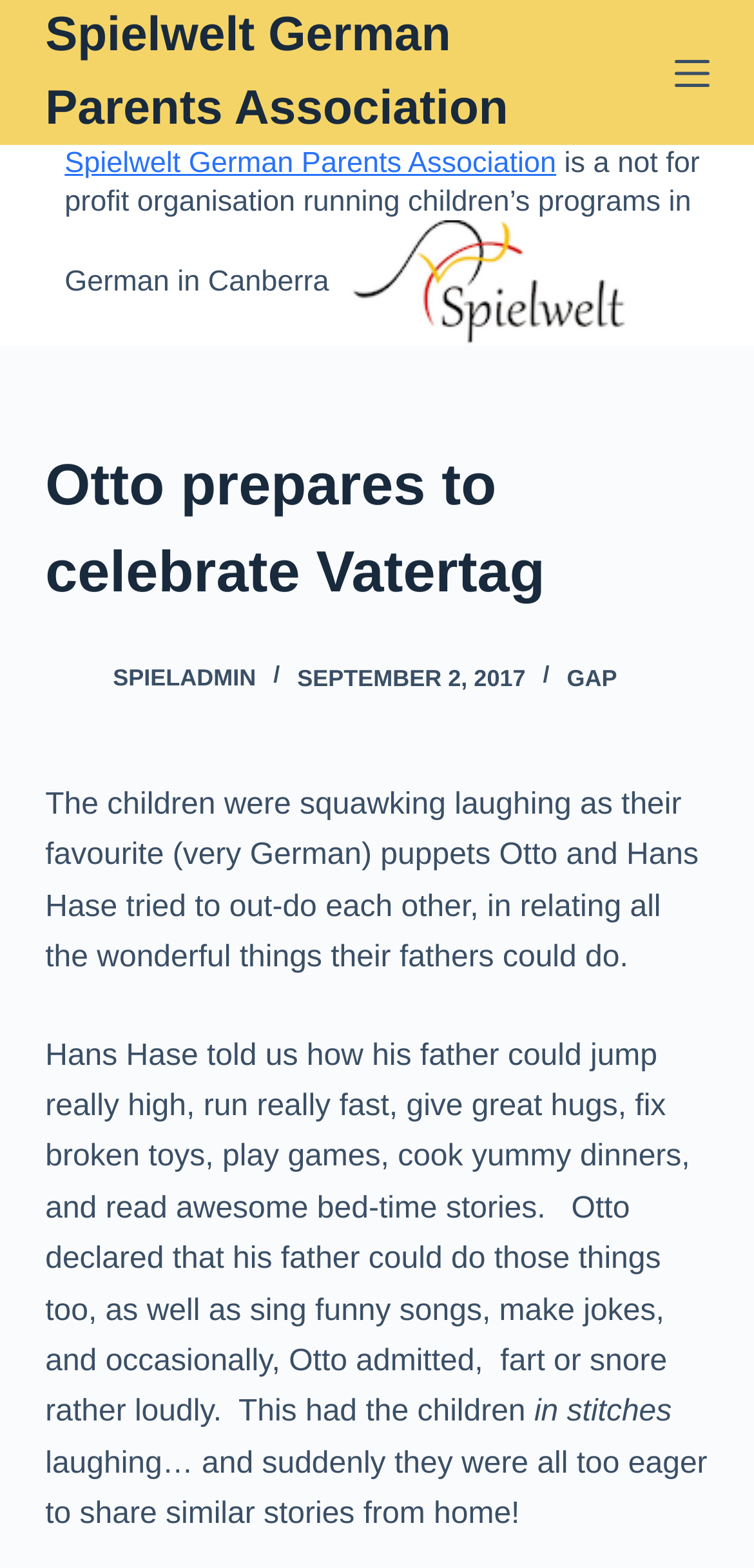Provide a one-word or short-phrase answer to the question:
What is the topic of the story?

Vatertag celebration